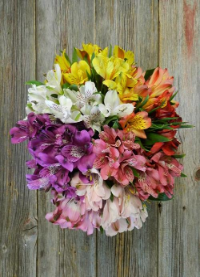Provide your answer in a single word or phrase: 
What is another name for Alstroemeria flowers?

Peruvian lilies